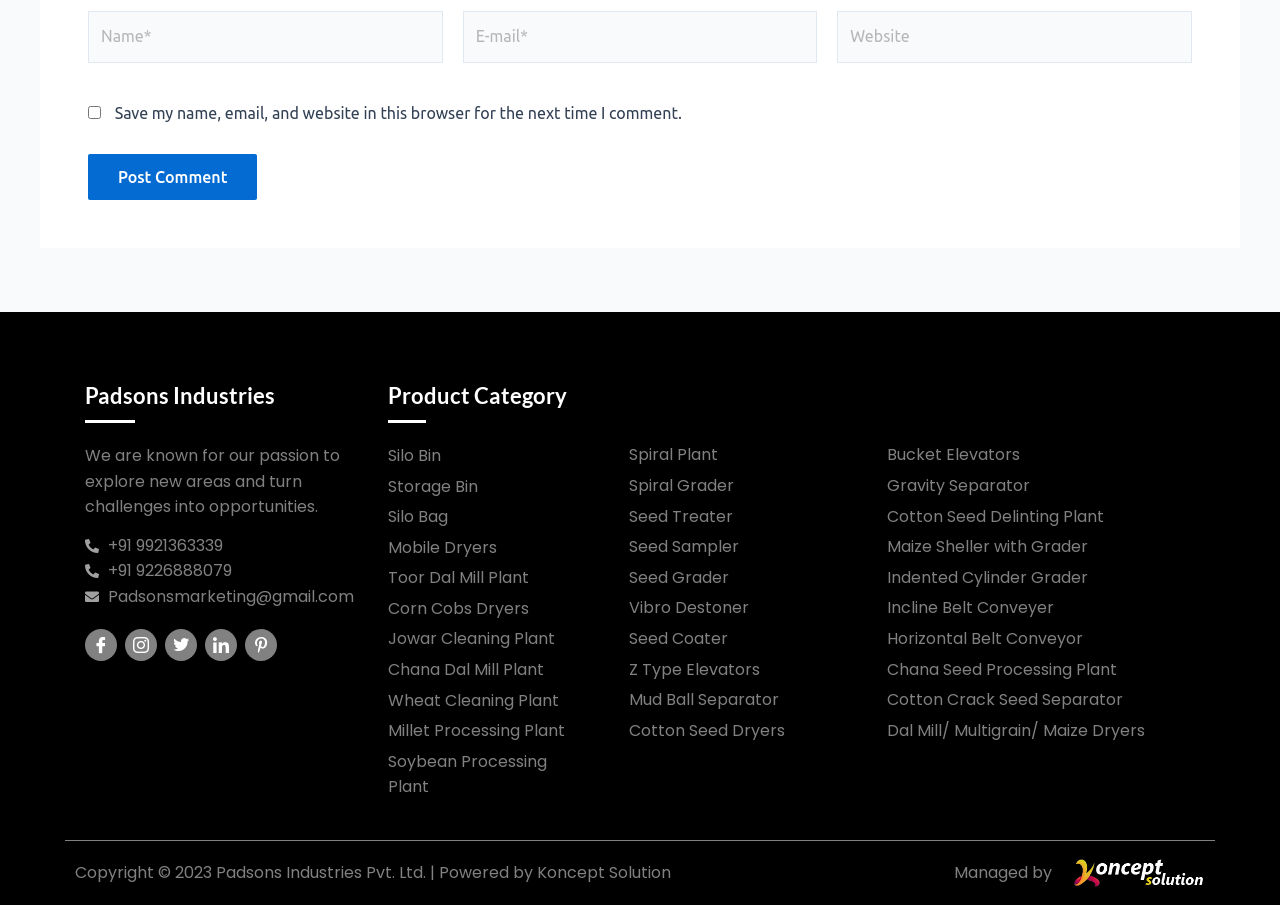Provide a short answer to the following question with just one word or phrase: What is the company name?

Padsons Industries